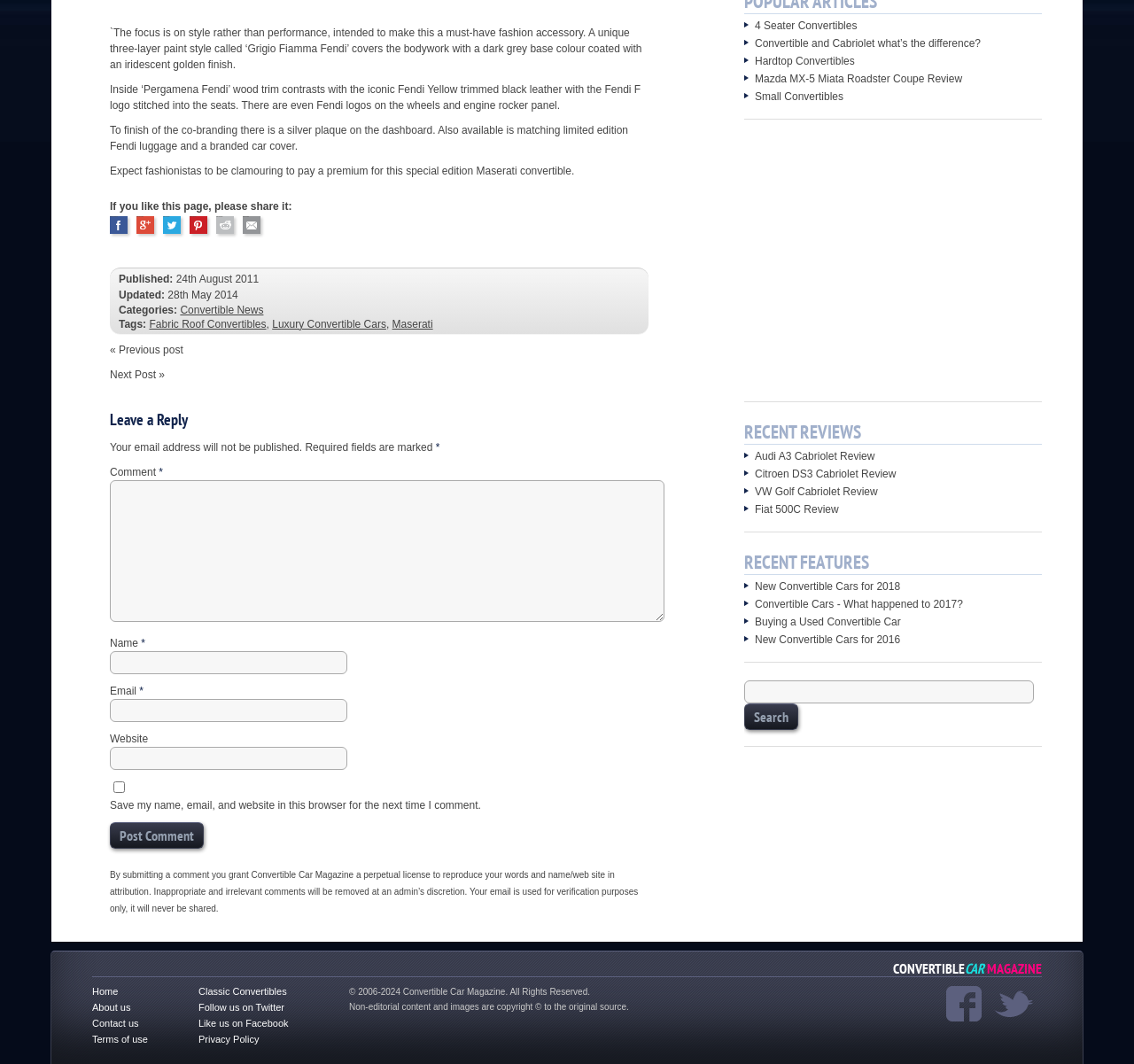Determine the bounding box for the UI element that matches this description: "New Convertible Cars for 2016".

[0.666, 0.595, 0.794, 0.607]